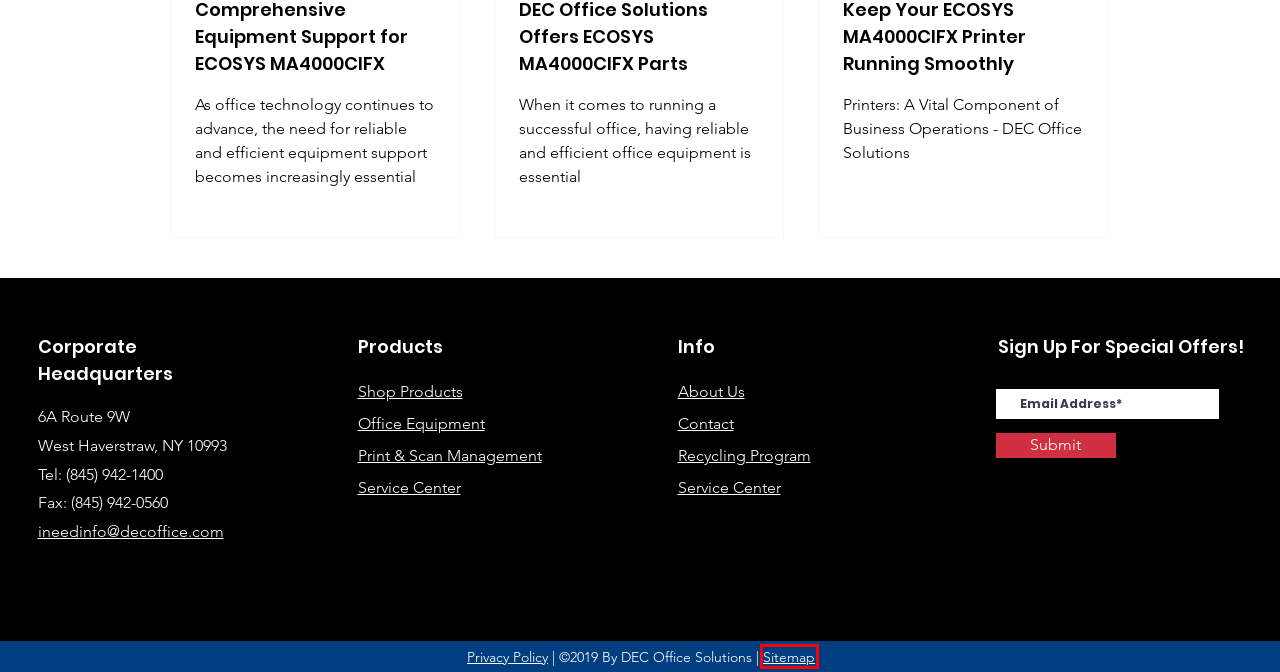You are given a screenshot of a webpage within which there is a red rectangle bounding box. Please choose the best webpage description that matches the new webpage after clicking the selected element in the bounding box. Here are the options:
A. Service Center | DEC Office Solutions | Rockland County, New York
B. Sitemap | DEC Office Solutions | Authorized Total Solutions NJ, NY
C. DEC Office Solutions | Office Equipment Store | West Haverstraw, NY
D. Print & Scan Management | DEC Office Solutions | Kyocera Print Management In New York
E. Contact | DEC Office Solutions | Professional Solutions NJ and NY
F. Privacy Policy | DEC Office Solutions | Professional Solutions NY, NJ
G. About | DEC Office Solutions | Total Office Solutions NY and NJ
H. DEC Office Solutions Offers ECOSYS MA4000CIFX Parts

B